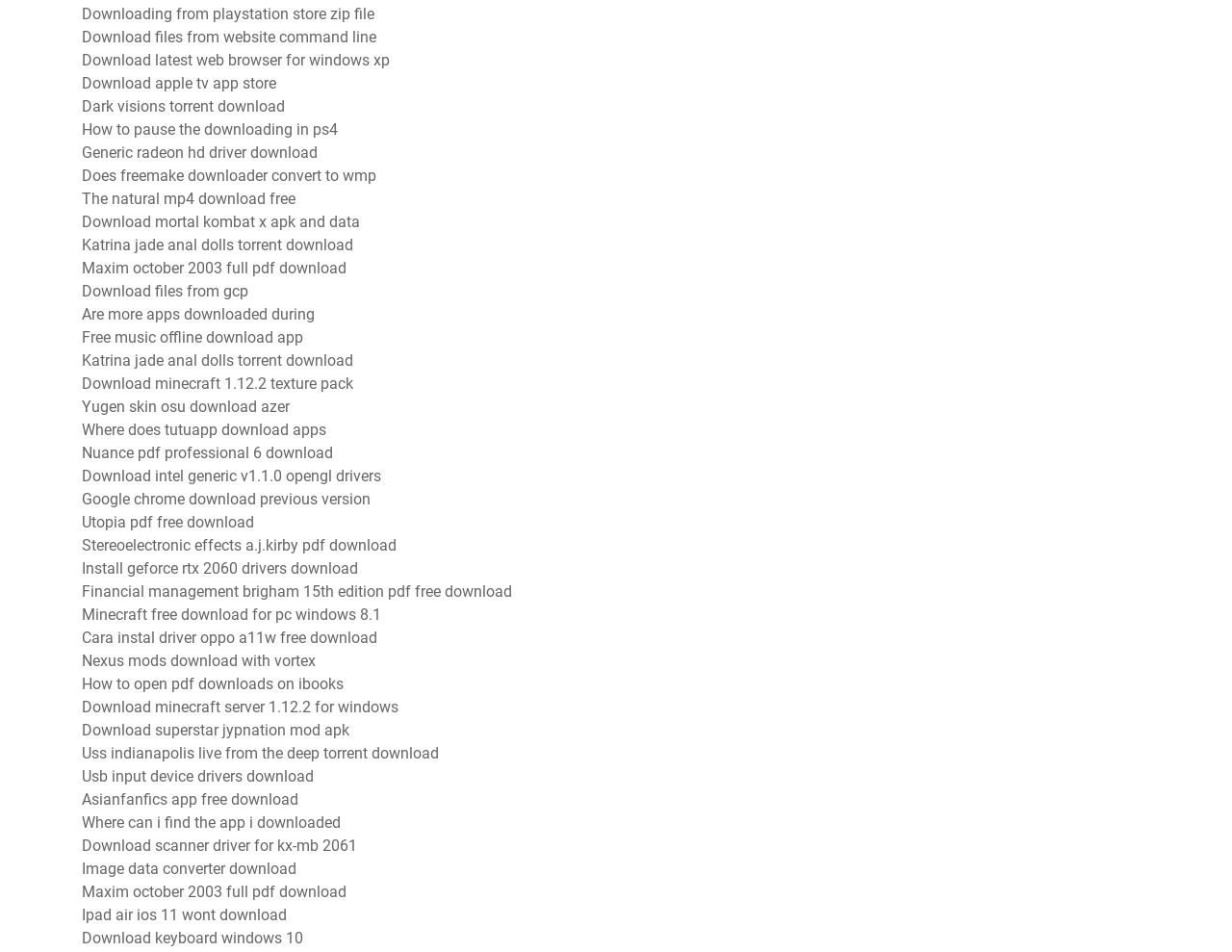Select the bounding box coordinates of the element I need to click to carry out the following instruction: "Download Maxim October 2003 full PDF".

[0.066, 0.928, 0.281, 0.947]